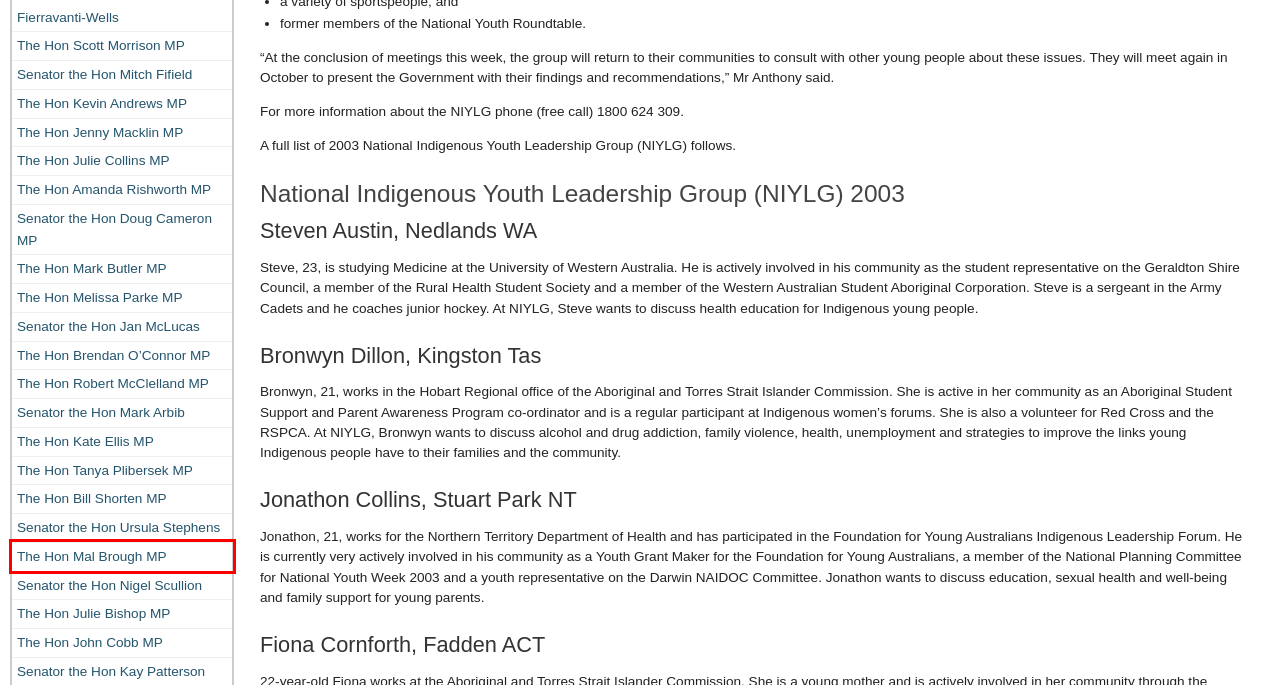Analyze the webpage screenshot with a red bounding box highlighting a UI element. Select the description that best matches the new webpage after clicking the highlighted element. Here are the options:
A. The Hon Brendan O’Connor MP | Former Ministers and Parliamentary Secretaries
B. Senator the Hon Mark Arbib  | Former Ministers and Parliamentary Secretaries
C. The Hon Julie Bishop MP | Former Ministers and Parliamentary Secretaries
D. The Hon Mal Brough MP | Former Ministers and Parliamentary Secretaries
E. The Hon Jenny Macklin MP | Former Ministers and Parliamentary Secretaries
F. The Hon Mark Butler MP | Former Ministers and Parliamentary Secretaries
G. Senator the Hon Doug Cameron MP | Former Ministers and Parliamentary Secretaries
H. Senator the Hon Ursula Stephens | Former Ministers and Parliamentary Secretaries

D